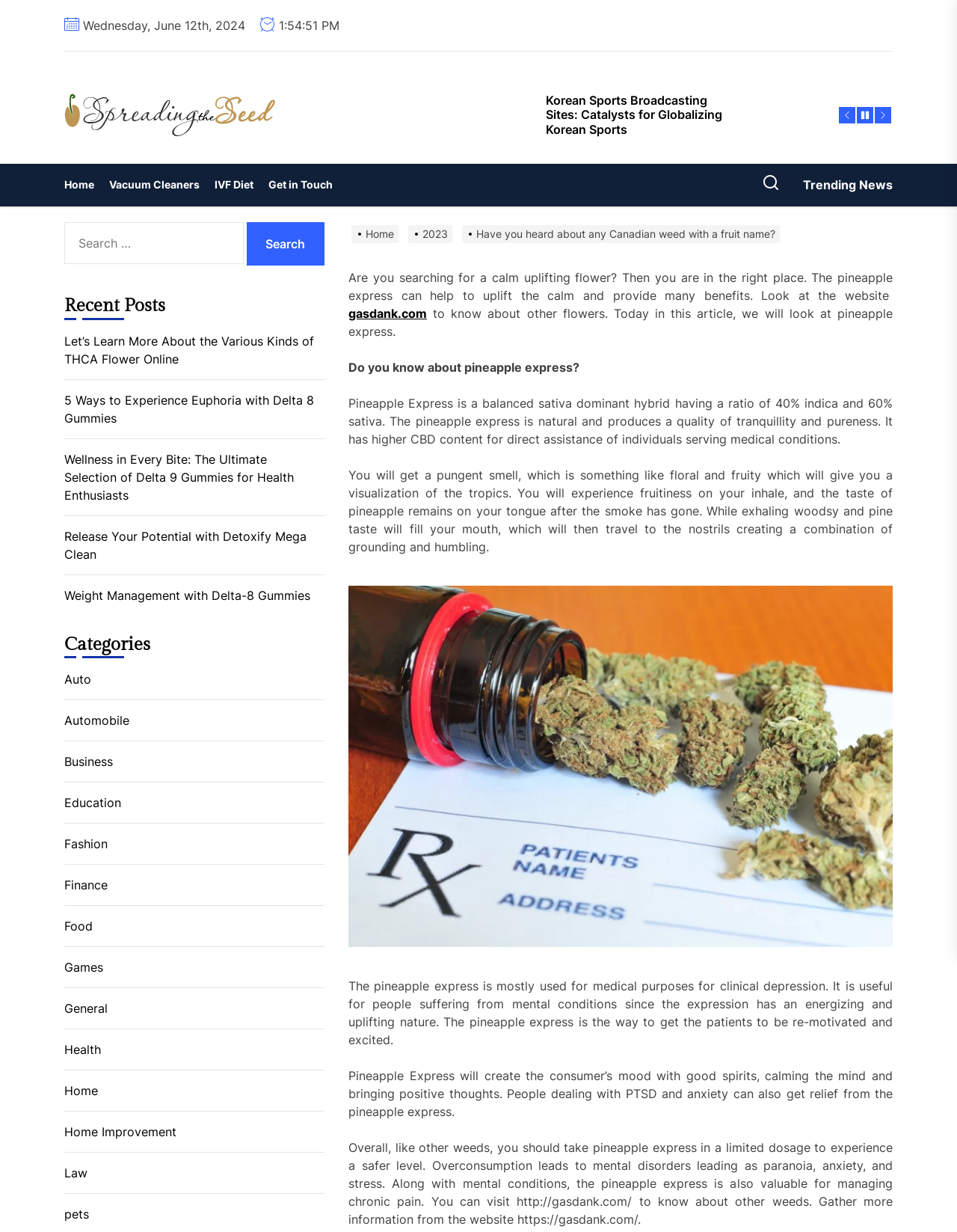Provide the bounding box for the UI element matching this description: "Trending News".

[0.825, 0.143, 0.933, 0.157]